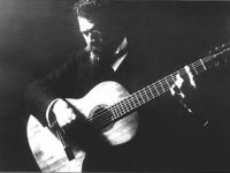Is the man in the image wearing casual attire?
Can you provide a detailed and comprehensive answer to the question?

The caption describes the man as being 'dressed in formal attire', which suggests that he is not wearing casual clothes. This formal attire adds to the sense of sophistication and artistry conveyed by the image.